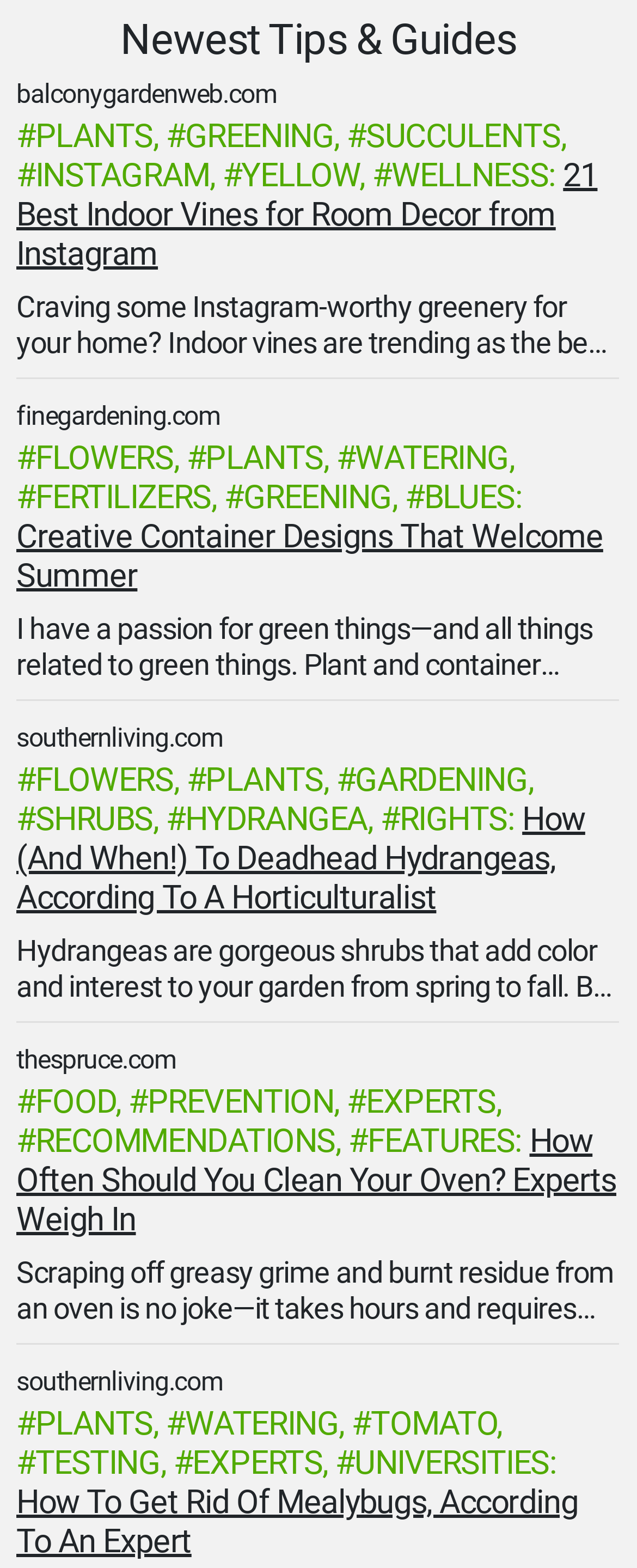What is the purpose of indoor vines?
Refer to the image and give a detailed answer to the question.

According to the text, indoor vines are trending as the best plants to decorate your home with, which implies that the purpose of indoor vines is to enhance home decor.